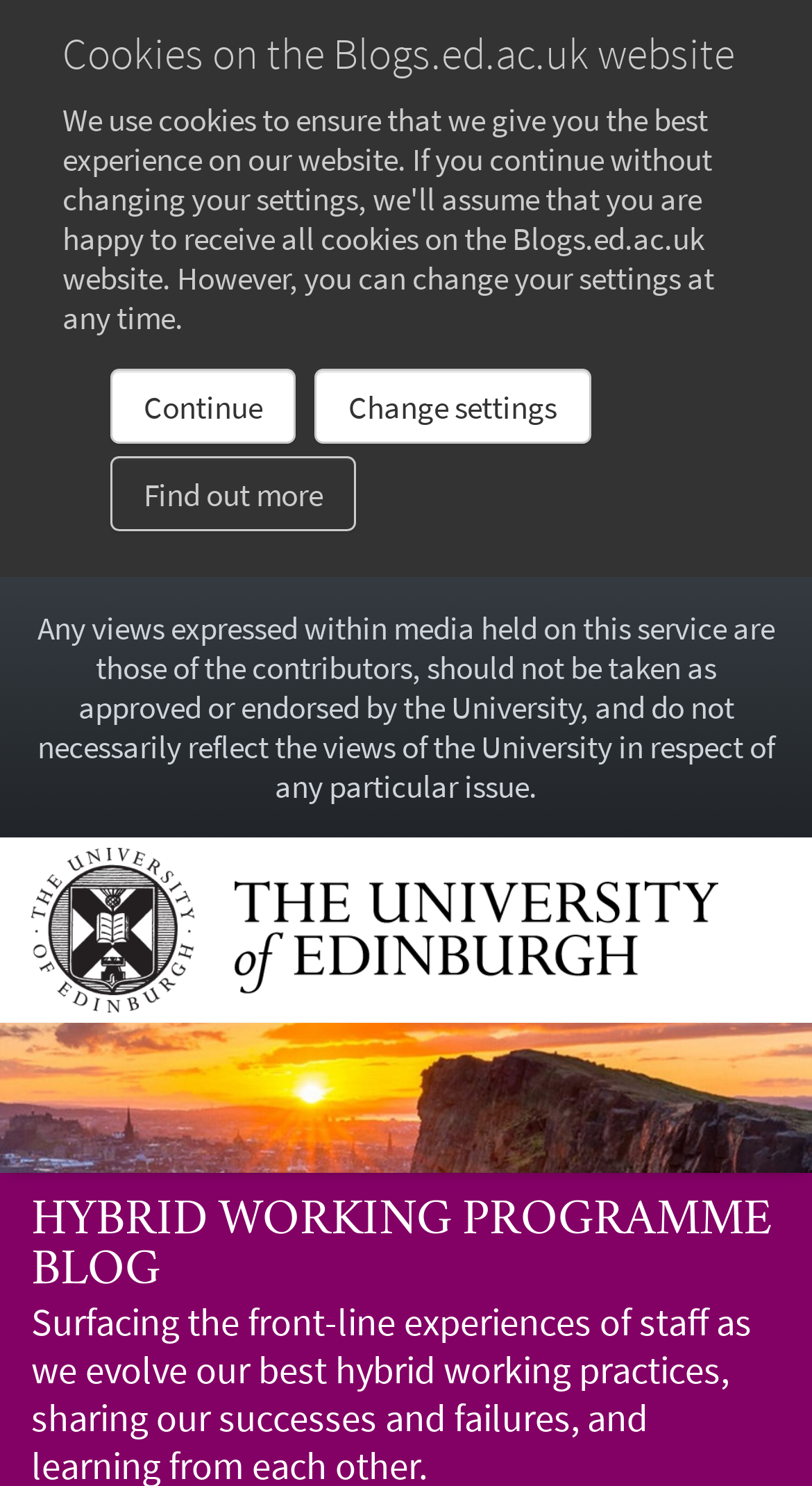How many buttons are on the webpage?
Based on the screenshot, respond with a single word or phrase.

2